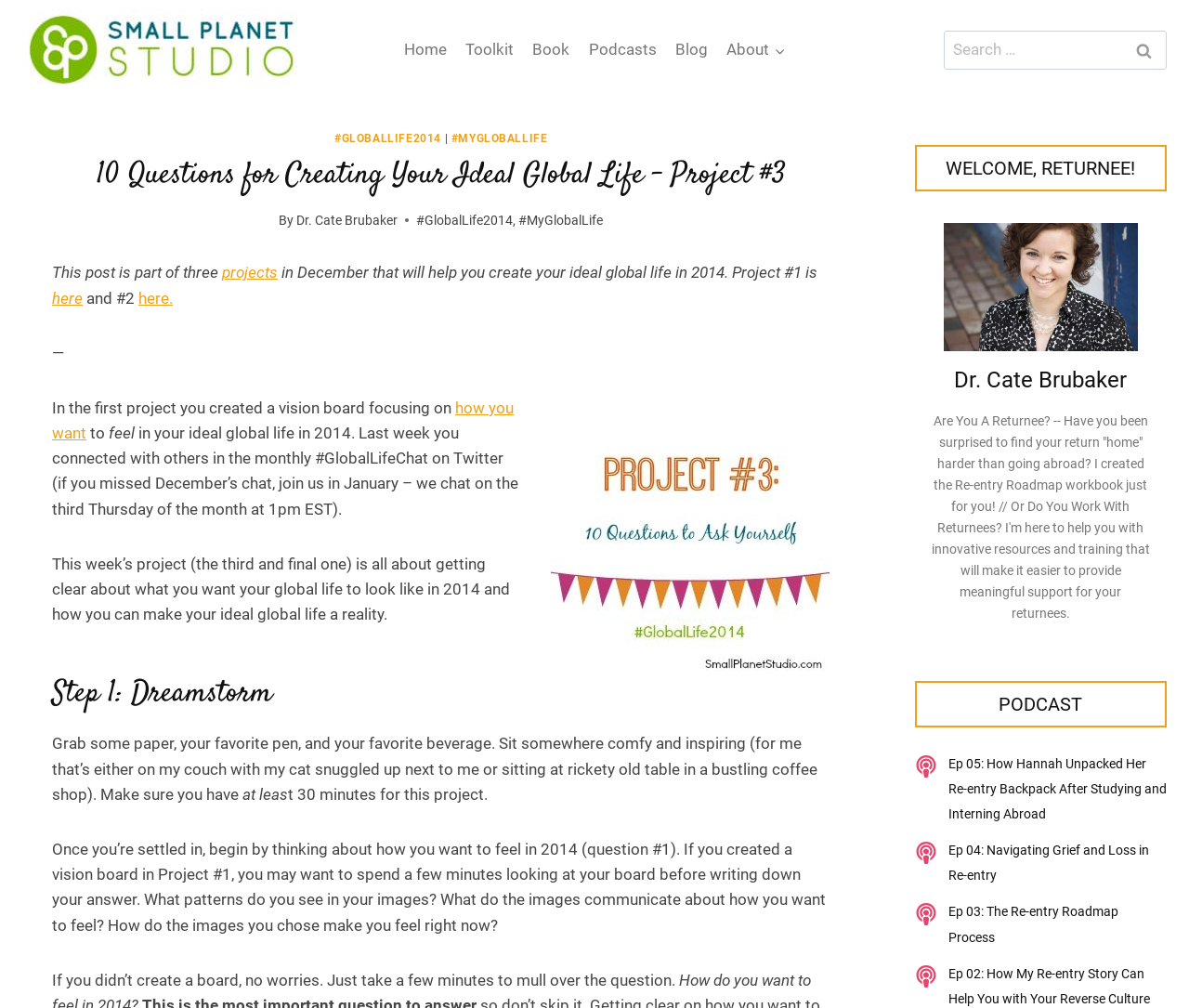Please identify the bounding box coordinates of the element's region that I should click in order to complete the following instruction: "View the 'Toolkit' page". The bounding box coordinates consist of four float numbers between 0 and 1, i.e., [left, top, right, bottom].

[0.383, 0.028, 0.44, 0.072]